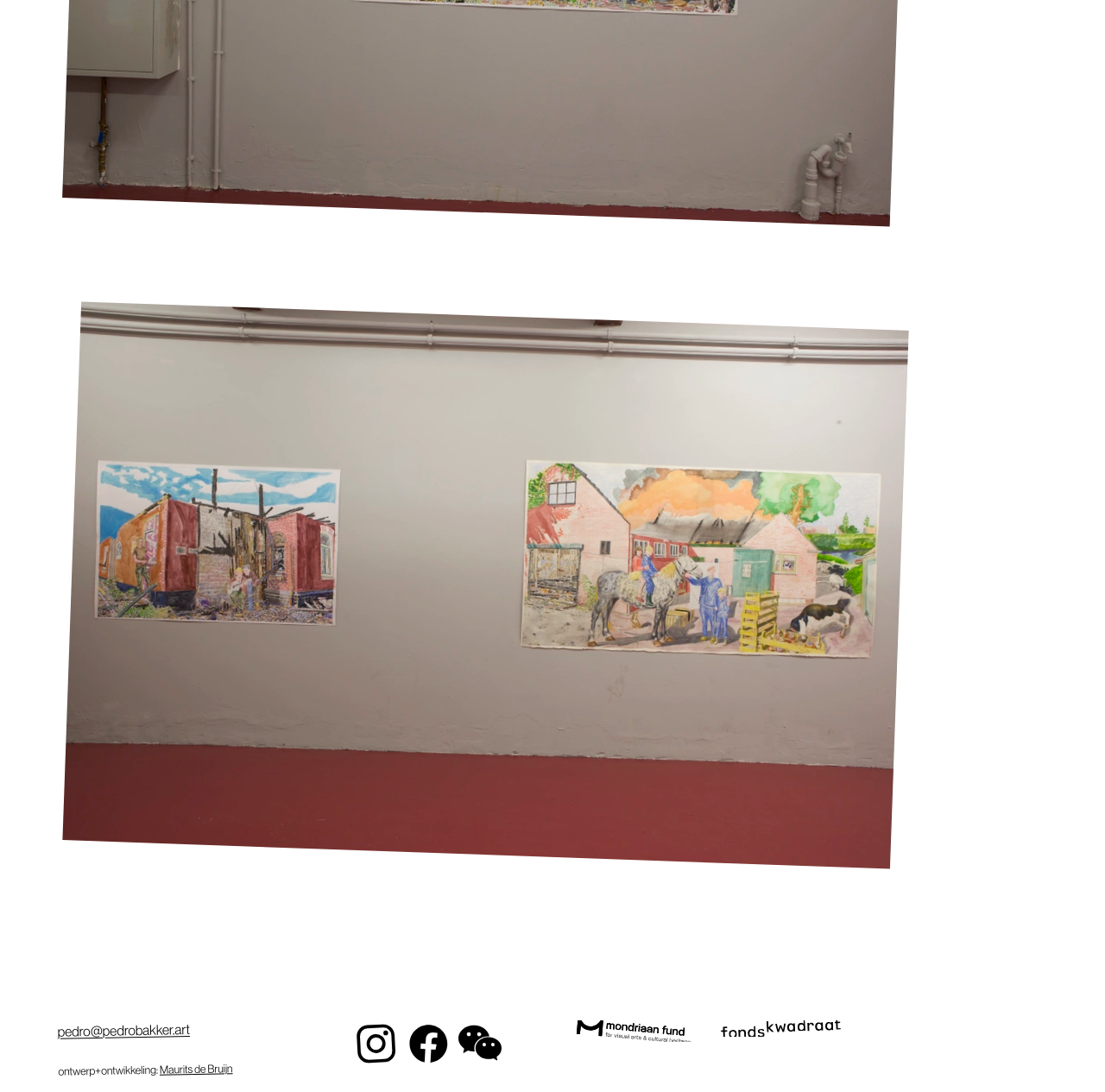Identify the bounding box of the HTML element described here: "title="Volg Pedro Bakker via wechat"". Provide the coordinates as four float numbers between 0 and 1: [left, top, right, bottom].

[0.414, 0.934, 0.456, 0.988]